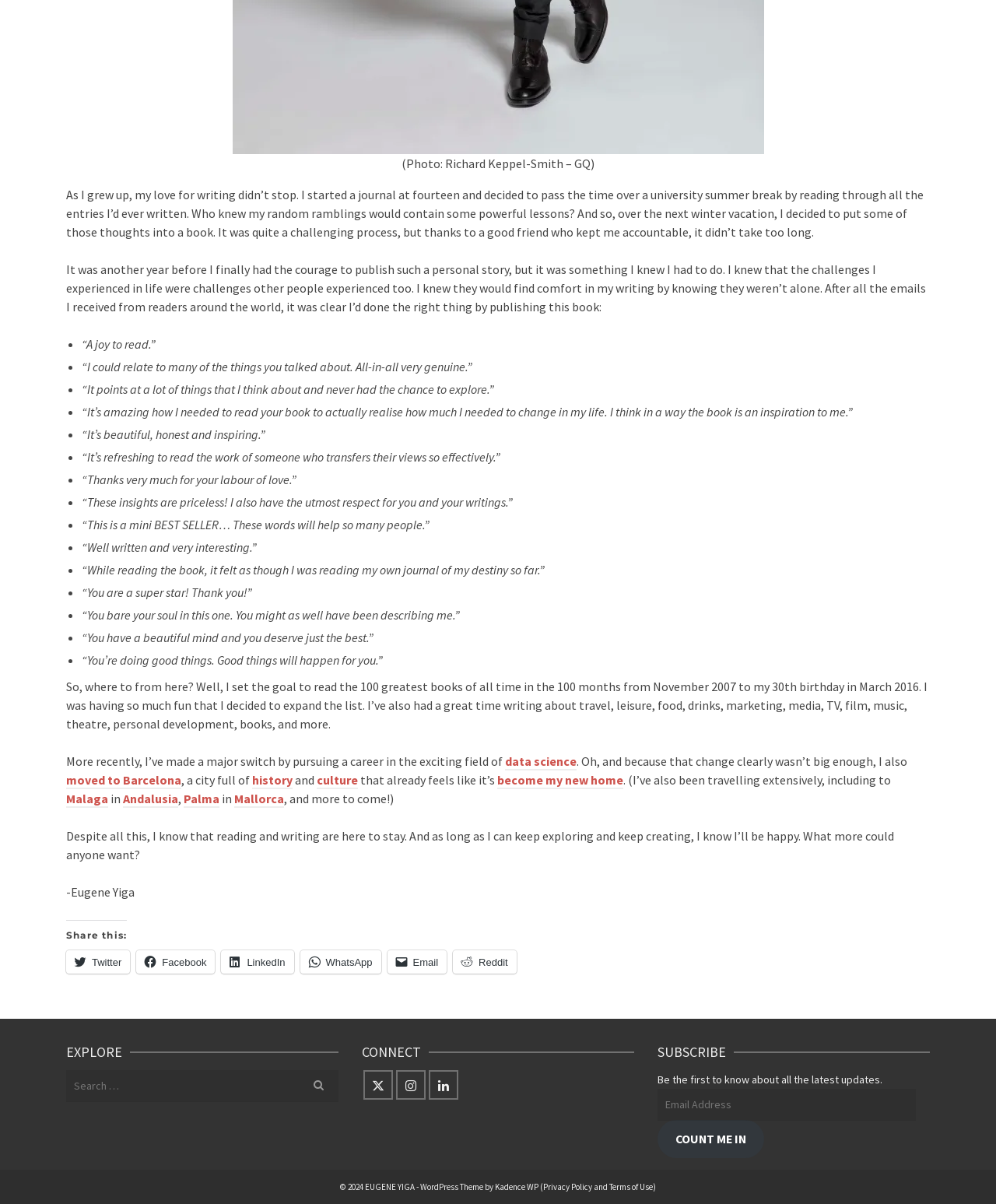Please find the bounding box coordinates of the element that you should click to achieve the following instruction: "Subscribe with your email address". The coordinates should be presented as four float numbers between 0 and 1: [left, top, right, bottom].

[0.66, 0.905, 0.92, 0.93]